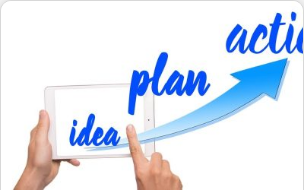Describe thoroughly the contents of the image.

The image depicts a person's hands holding a tablet, showcasing the progression from "idea" to "plan" and culminating in "action." The words are presented in a vibrant blue font, creatively arranged to suggest movement and flow. An arrow points upward, symbolizing growth and advancement, reinforcing the message of transforming concepts into actionable steps. This visual effectively embodies the theme of taking initiative and implementing strategies, which aligns well with the proposed article "Building Client Relationships as a Solo Lawyer," emphasizing the importance of planning and execution in the legal profession.